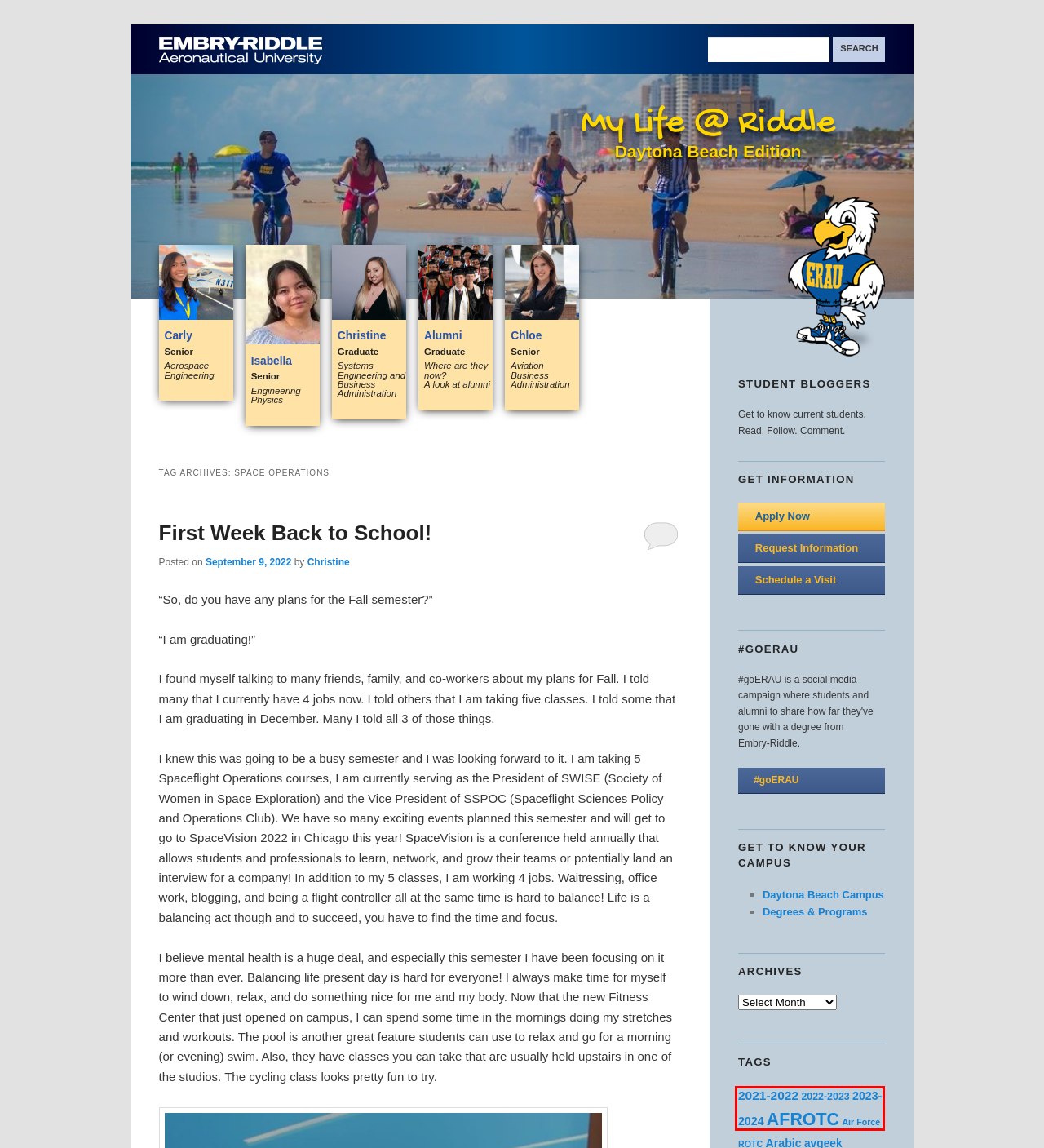You are looking at a webpage screenshot with a red bounding box around an element. Pick the description that best matches the new webpage after interacting with the element in the red bounding box. The possible descriptions are:
A. 2021-2022 | My Life @ Riddle
B. Christine | My Life @ Riddle
C. First Week Back to School! | My Life @ Riddle
D. Chloe | My Life @ Riddle
E. My Life @ Riddle | Daytona Beach Edition
F. 2023-2024 | My Life @ Riddle
G. Alumni | My Life @ Riddle
H. AFROTC | My Life @ Riddle

F